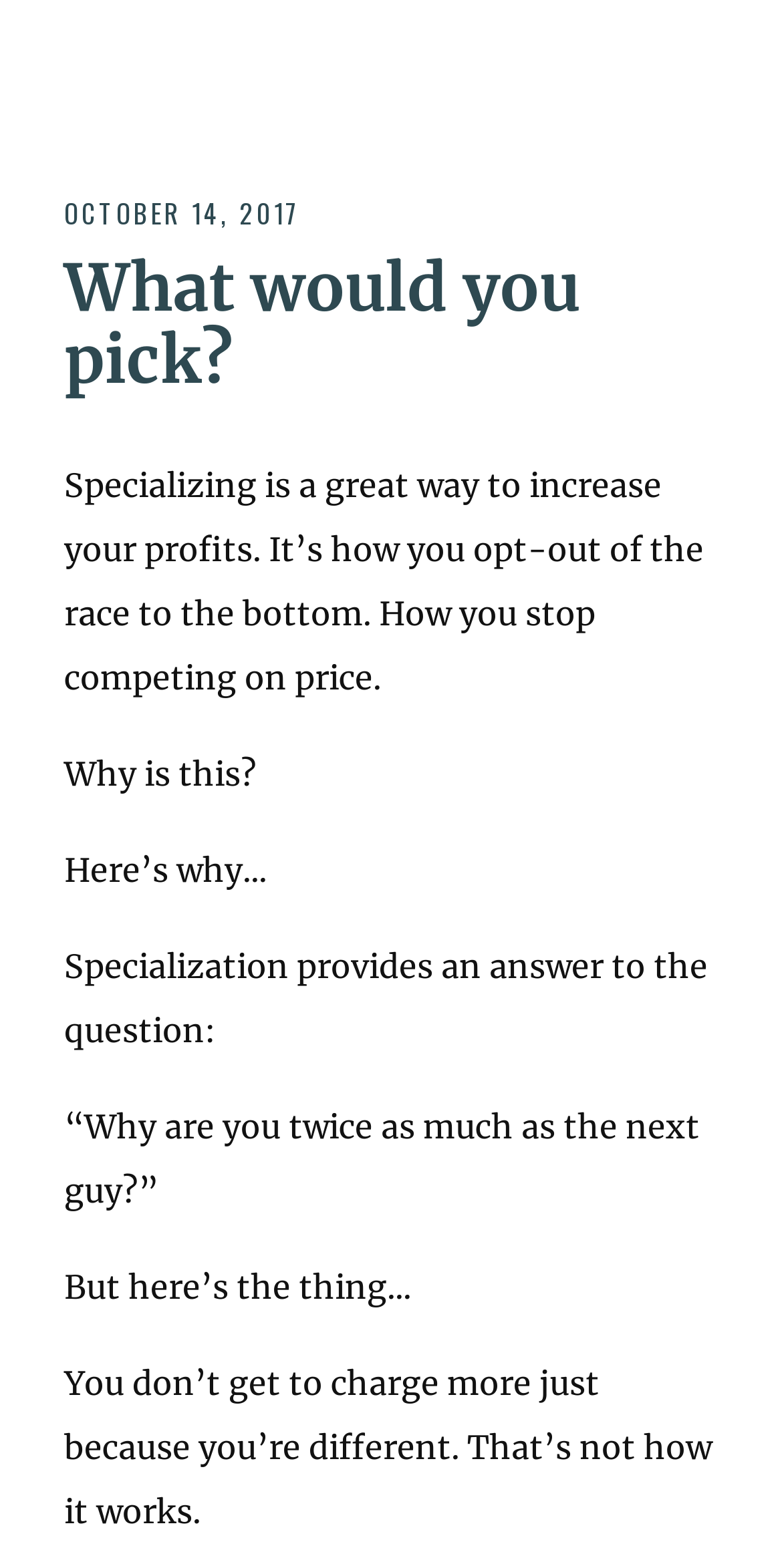What is the author’s tone in the webpage?
Refer to the image and provide a concise answer in one word or phrase.

Informative